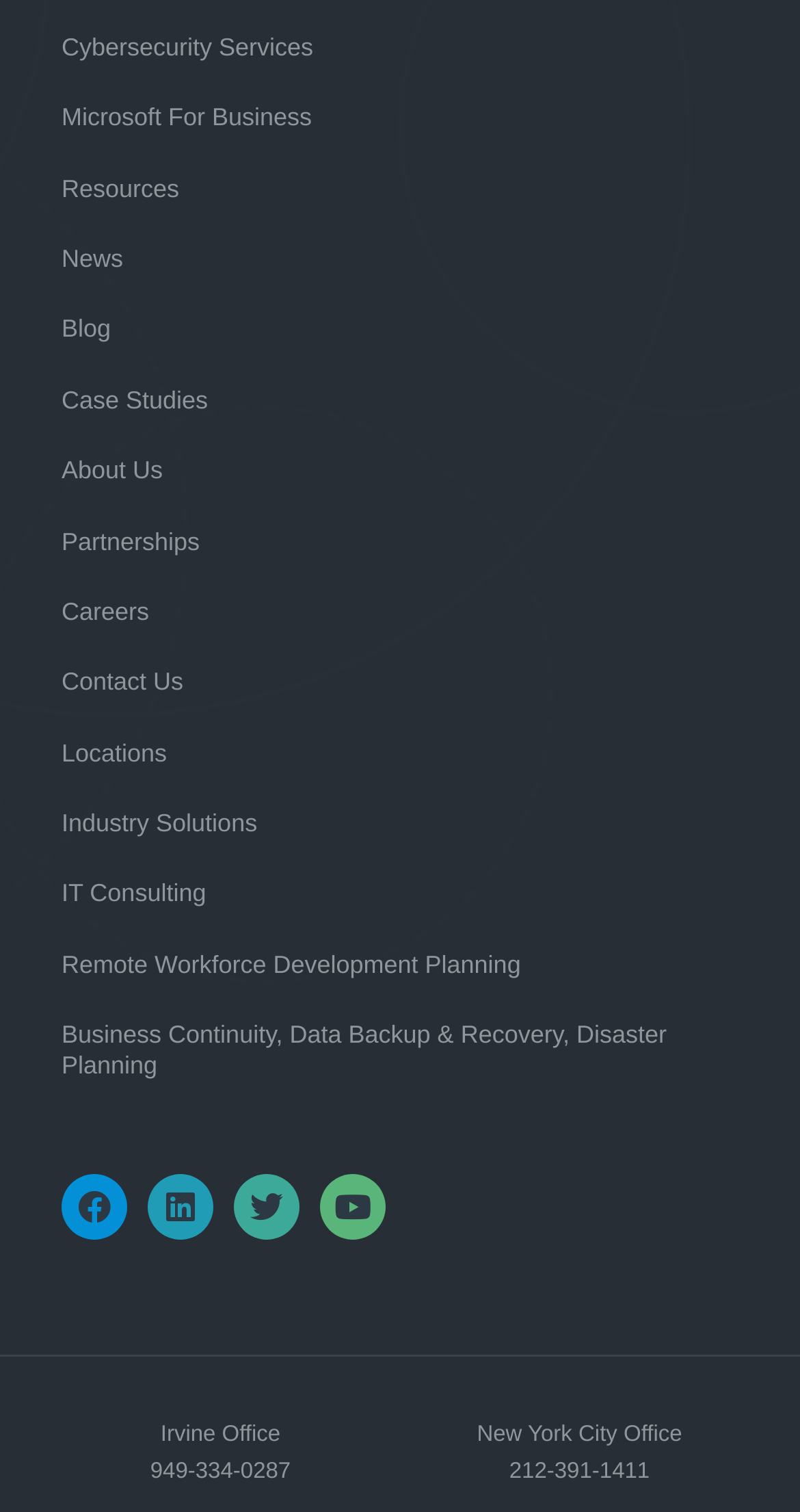Please find the bounding box coordinates of the section that needs to be clicked to achieve this instruction: "Visit Facebook page".

[0.077, 0.777, 0.159, 0.82]